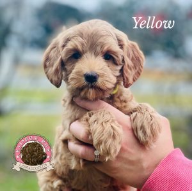What is the color of the puppy's coat?
Based on the image, please offer an in-depth response to the question.

The caption describes the puppy's coat as having a rich caramel hue, which is a specific shade of brown that is warm and inviting, and is evident from the puppy's soft and wavy fur.